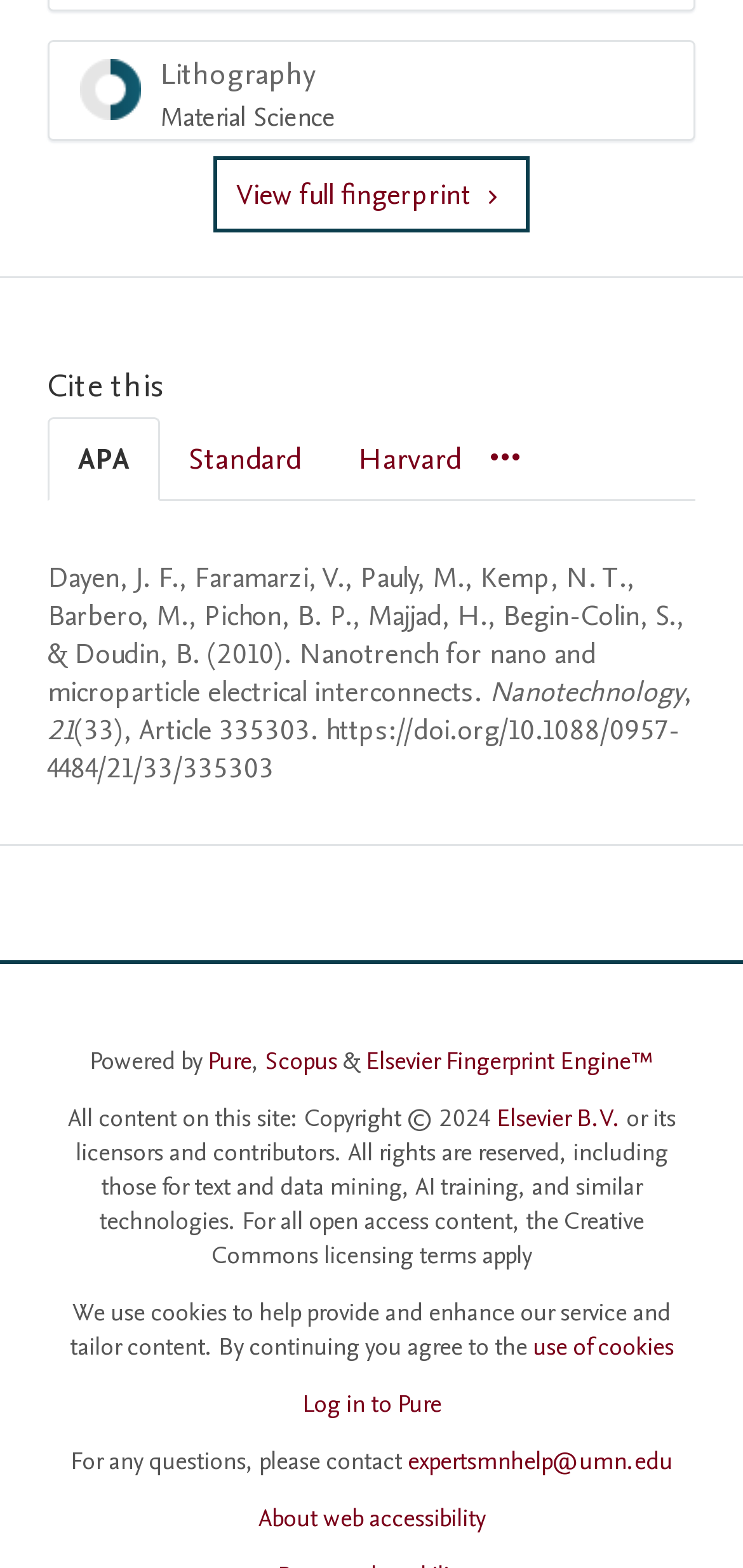Find the UI element described as: "View full fingerprint" and predict its bounding box coordinates. Ensure the coordinates are four float numbers between 0 and 1, [left, top, right, bottom].

[0.287, 0.099, 0.713, 0.148]